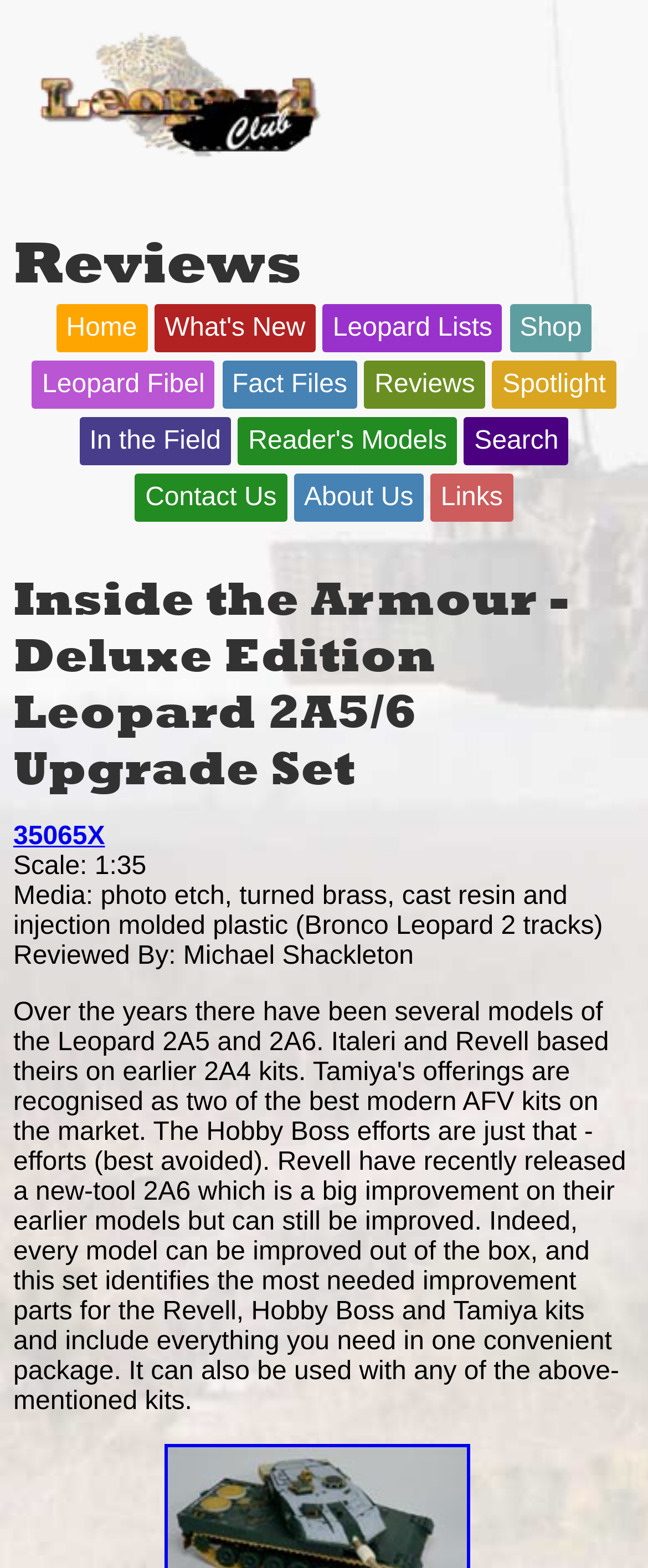Illustrate the webpage's structure and main components comprehensively.

The webpage is about the Leopard Club, specifically a review of the Inside the Armour Leopard 2 Update Sets. At the top left of the page, there is a small image. Below the image, there is a navigation menu with 11 links, including "Home", "What's New", "Leopard Lists", "Shop", and others, which are aligned horizontally and take up about half of the page width.

The main content of the page starts with a heading that reads "Inside the Armour - Deluxe Edition Leopard 2A5/6 Upgrade Set". Below the heading, there is a link "35065X" on the left side, followed by three lines of text that provide details about the product, including its scale, media, and reviewer. The text is aligned to the left and takes up about two-thirds of the page width.

Overall, the webpage has a simple layout with a clear hierarchy of elements, making it easy to navigate and read.